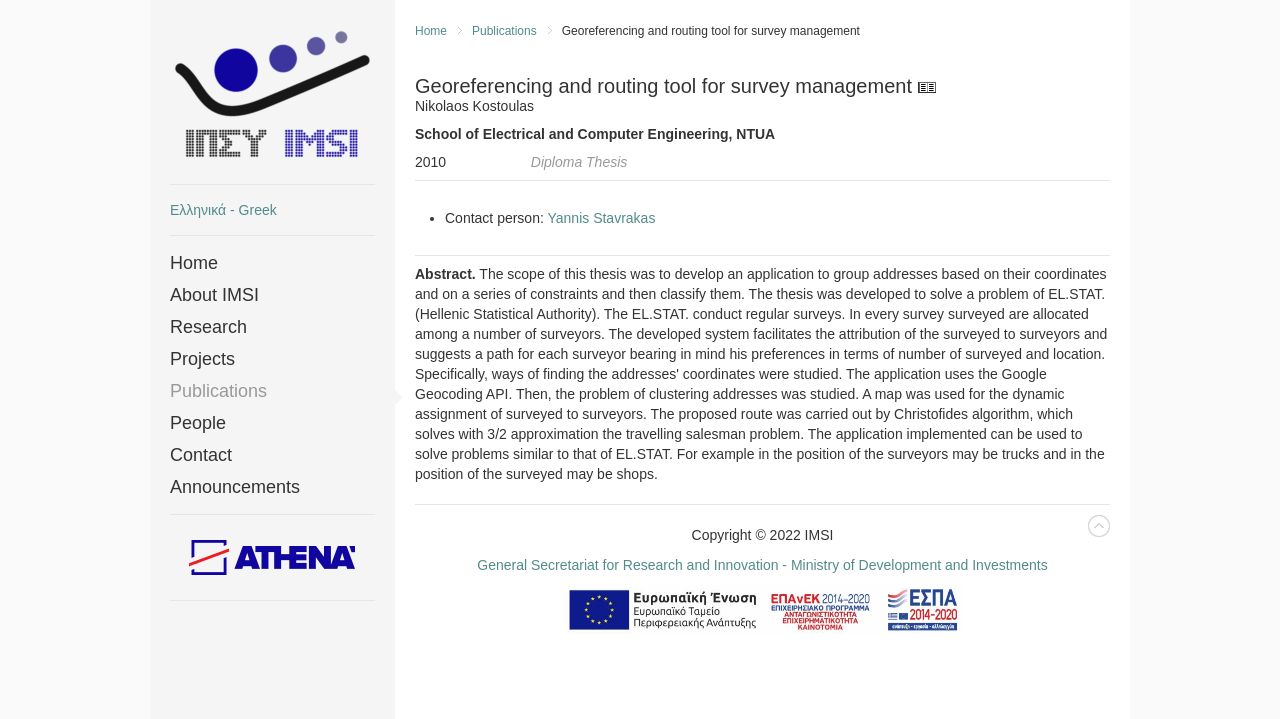Find the bounding box coordinates of the element I should click to carry out the following instruction: "Contact Yannis Stavrakas".

[0.428, 0.292, 0.512, 0.314]